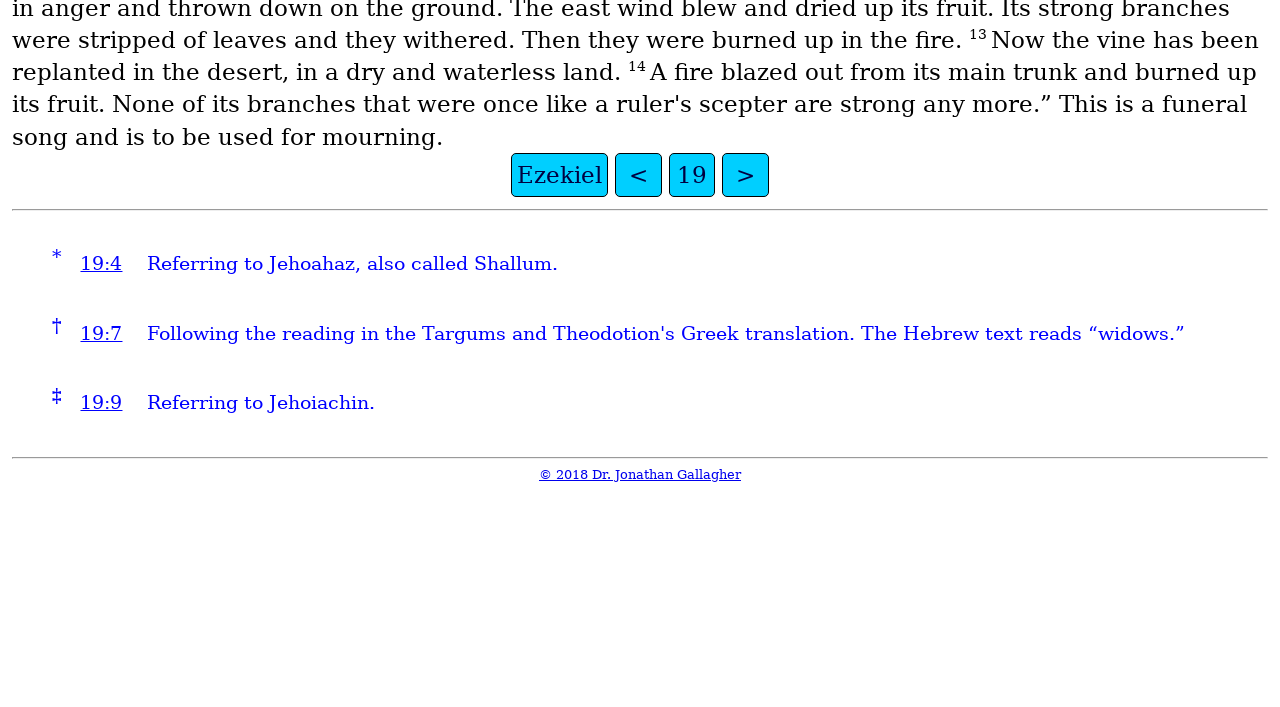Identify the bounding box of the HTML element described as: "<".

[0.481, 0.216, 0.517, 0.279]